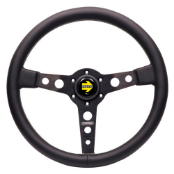What is the color of the steering wheel's finish?
Based on the screenshot, answer the question with a single word or phrase.

Black